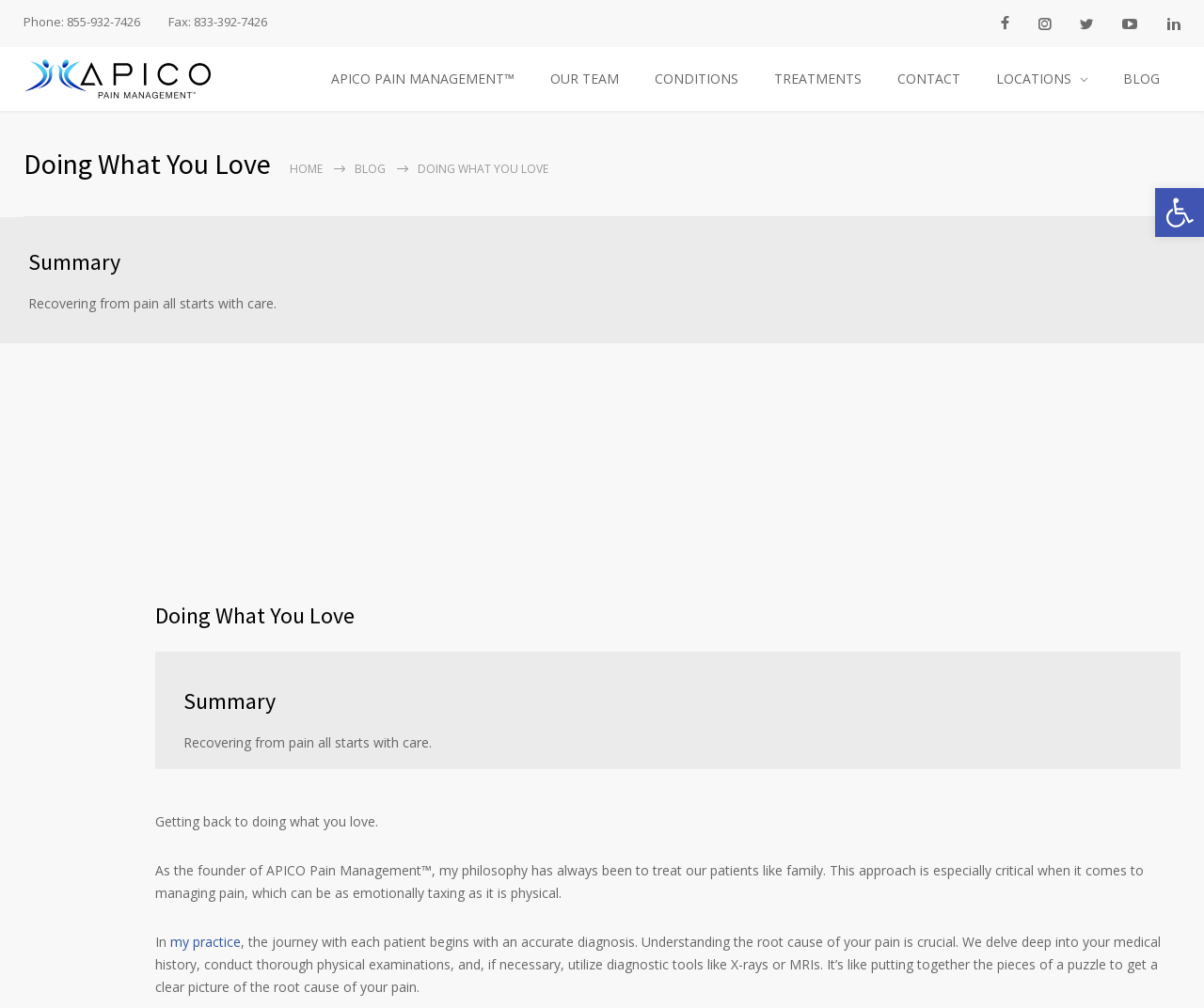Can you give a detailed response to the following question using the information from the image? What is the name of the pain management company?

I found the company name by looking at the logo section of the webpage, where it says 'APICO Pain Management™'.